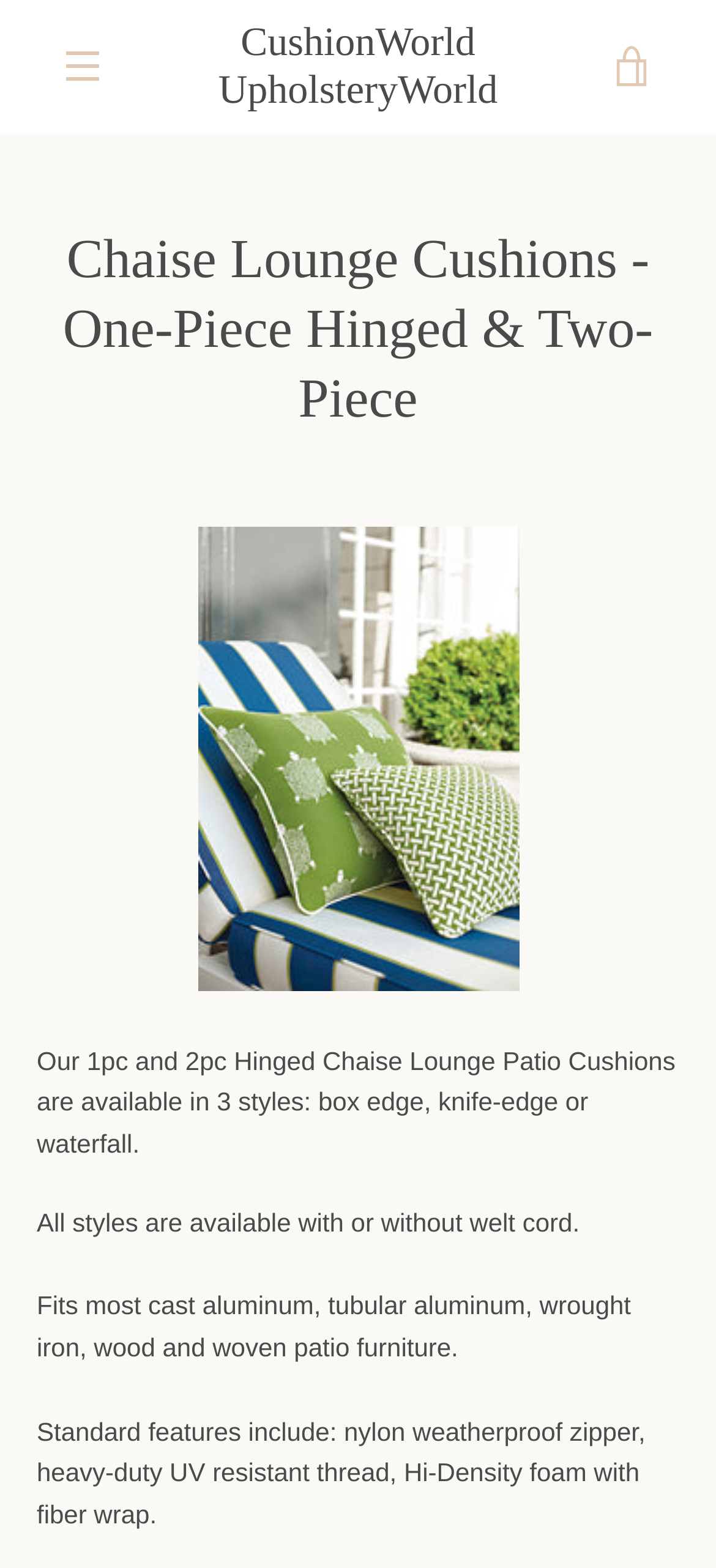Provide the bounding box coordinates of the HTML element this sentence describes: "Search".

[0.402, 0.835, 0.598, 0.891]